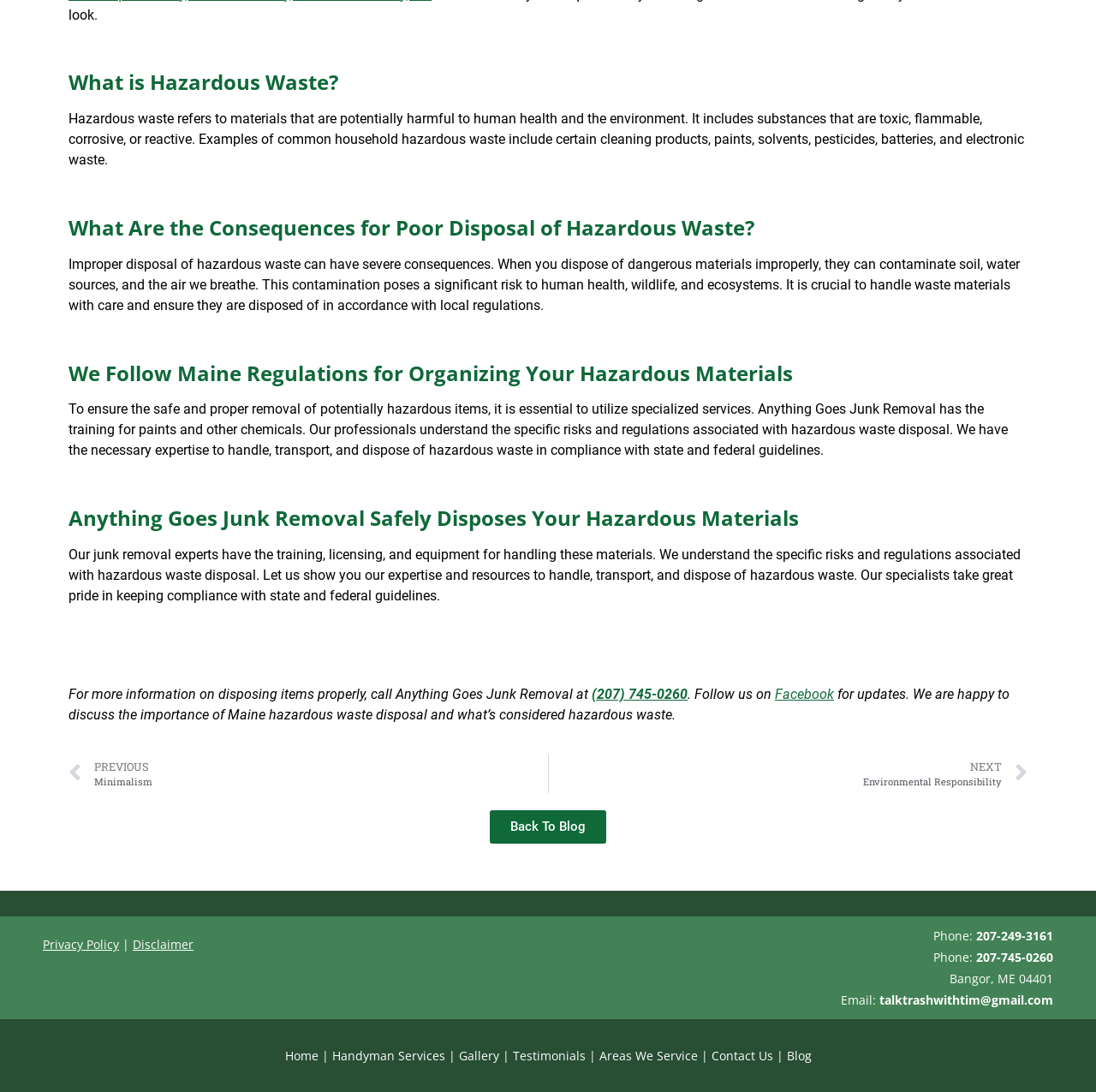Please locate the bounding box coordinates of the region I need to click to follow this instruction: "Follow Anything Goes Junk Removal on Facebook".

[0.707, 0.628, 0.761, 0.643]